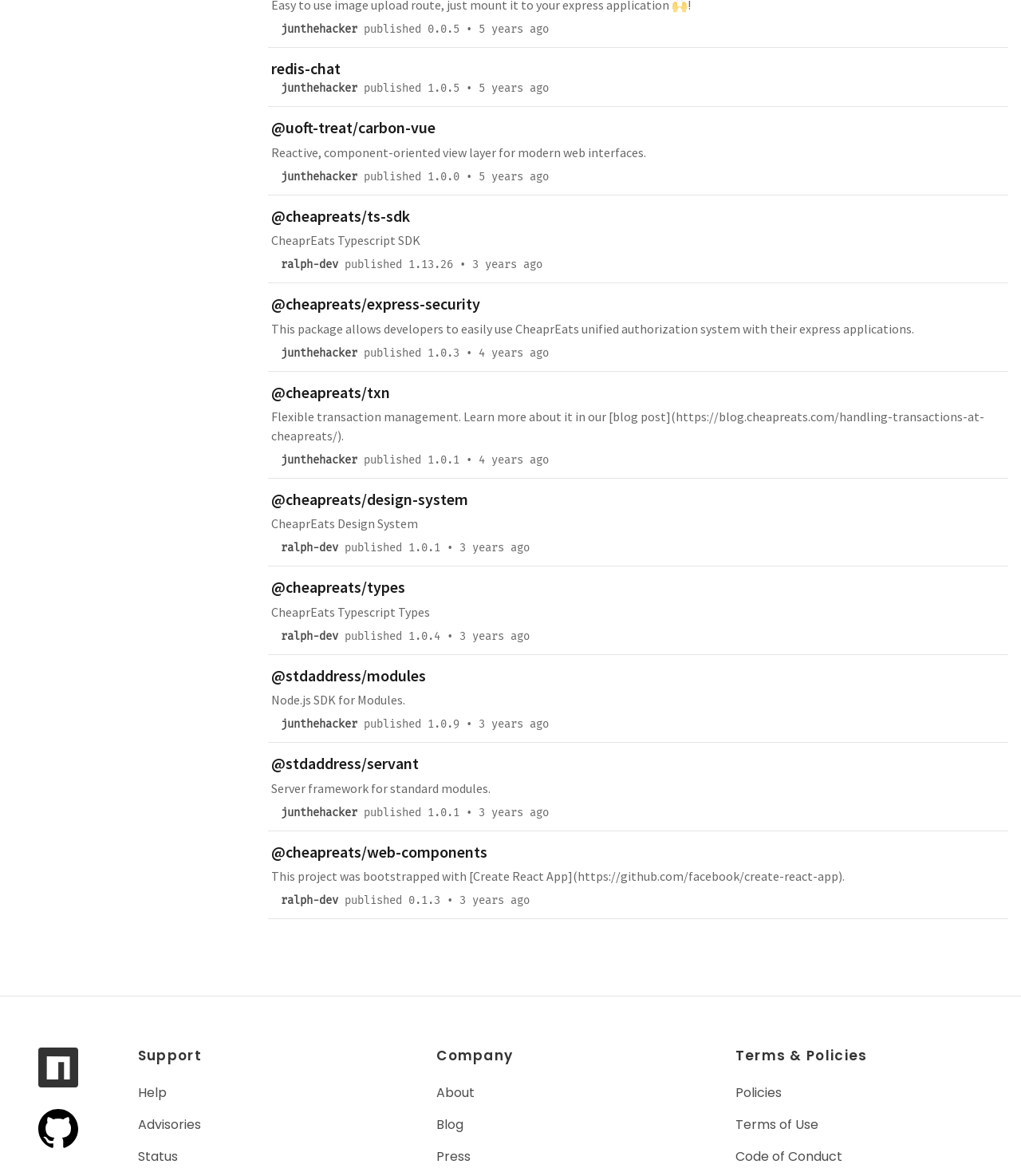Please answer the following query using a single word or phrase: 
What is the name of the publisher of redis-chat?

junthehacker